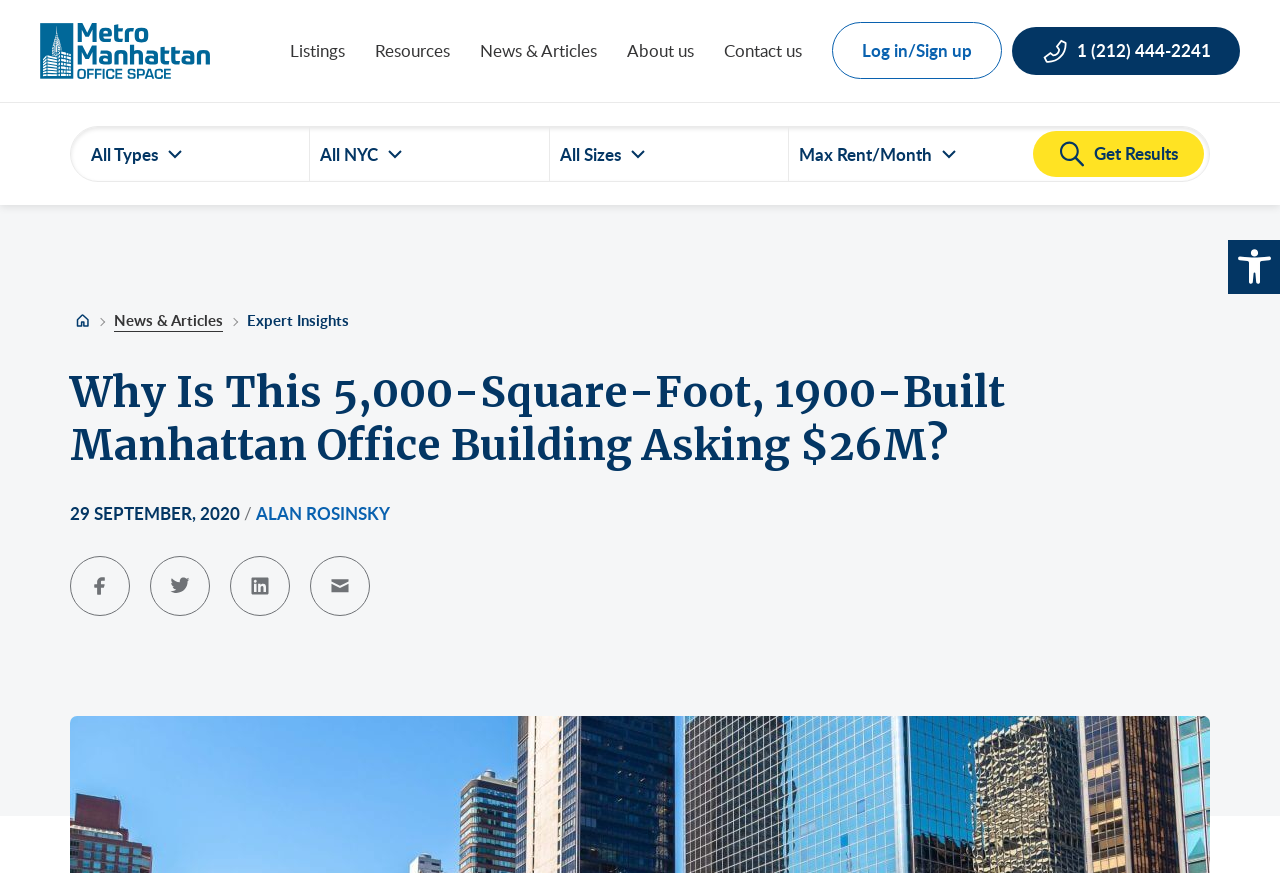Please specify the bounding box coordinates of the clickable section necessary to execute the following command: "Call the phone number".

[0.791, 0.031, 0.969, 0.086]